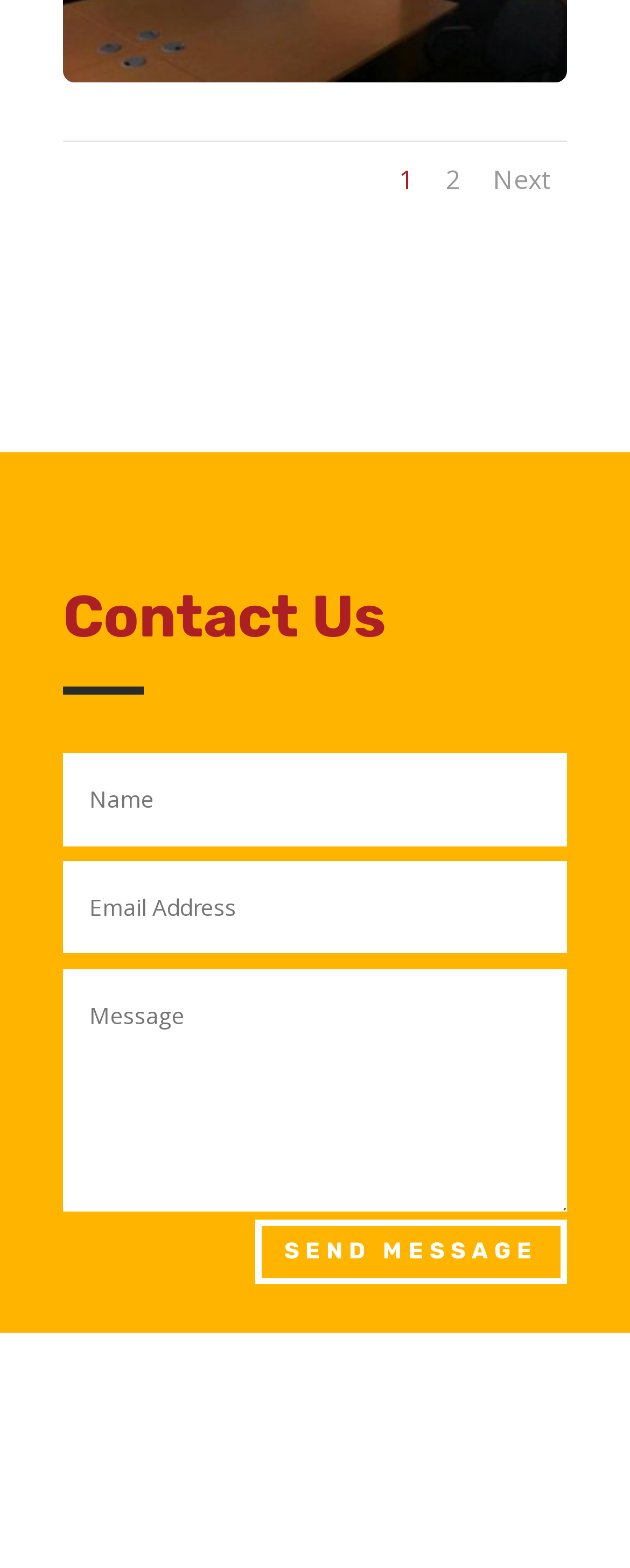Point out the bounding box coordinates of the section to click in order to follow this instruction: "Click the link with the icon ".

[0.1, 0.035, 0.9, 0.058]